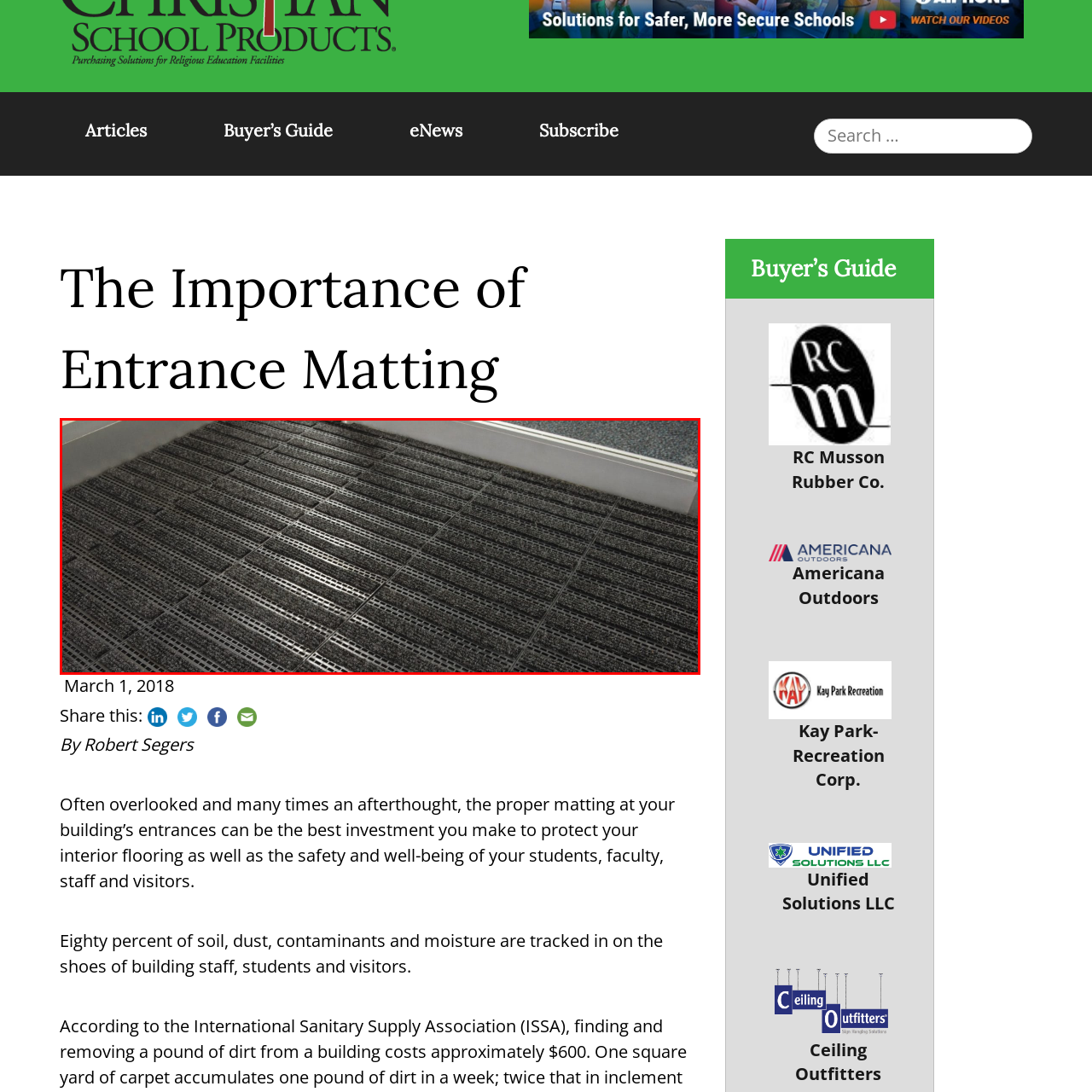Generate a detailed caption for the image contained in the red outlined area.

The image showcases a close-up view of a durable entrance matting system designed for high-traffic areas. Composed of interlocking black rubber tiles, the matting features a textured surface with drainage channels to effectively trap dirt, moisture, and contaminants. This essential flooring solution not only enhances safety by reducing slip hazards for students, faculty, staff, and visitors but also protects interior flooring from wear and tear. Such functionality makes it a crucial investment in maintaining cleanliness and safety at building entrances, particularly in educational or commercial settings.